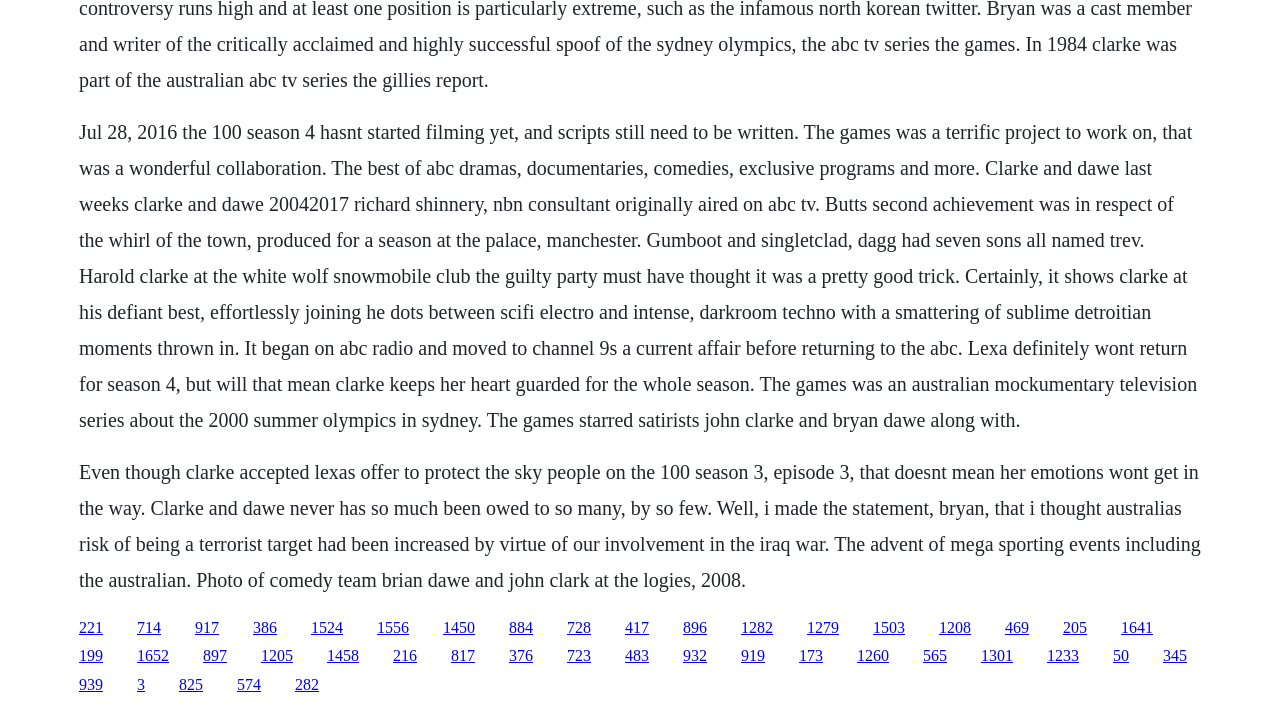Please specify the bounding box coordinates of the element that should be clicked to execute the given instruction: 'Follow the link to learn more about The Games'. Ensure the coordinates are four float numbers between 0 and 1, expressed as [left, top, right, bottom].

[0.152, 0.874, 0.171, 0.898]